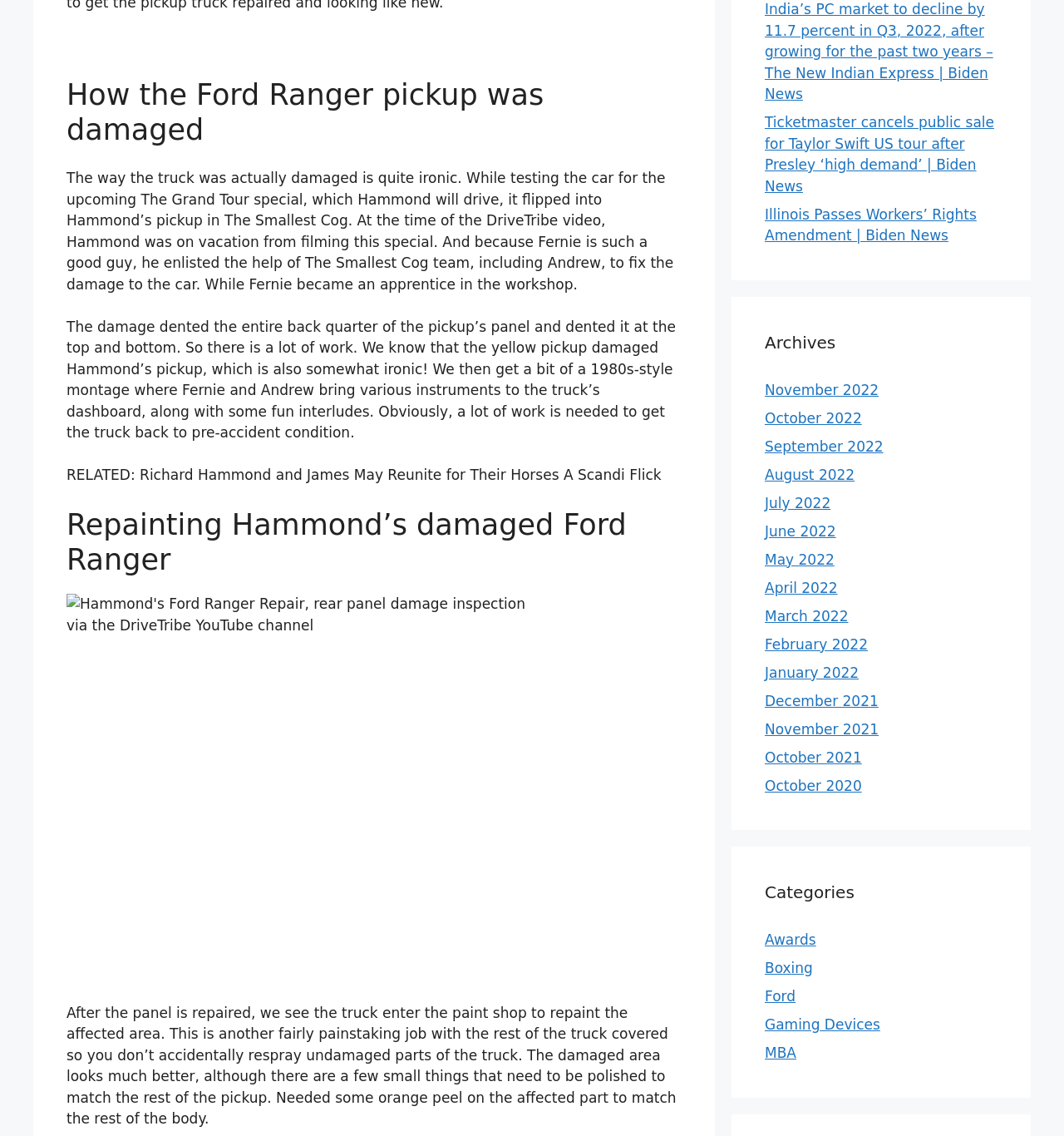Who is the owner of the damaged Ford Ranger?
Using the information presented in the image, please offer a detailed response to the question.

The article mentions that the Ford Ranger belongs to Richard Hammond, a TV presenter, and that it was damaged during a filming session for The Grand Tour special.